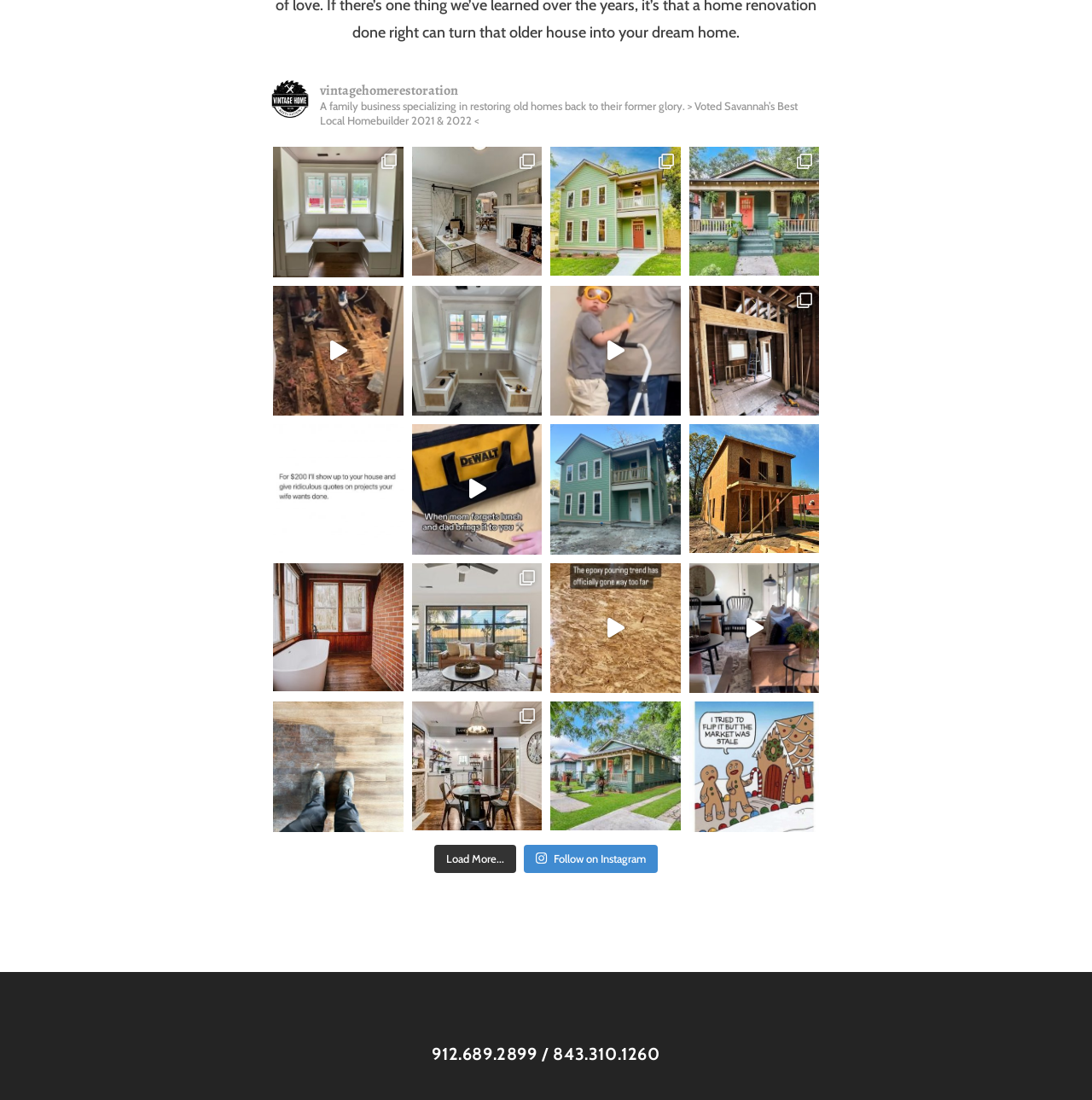What is the purpose of the 'Load More...' link?
Refer to the image and provide a one-word or short phrase answer.

To load more content